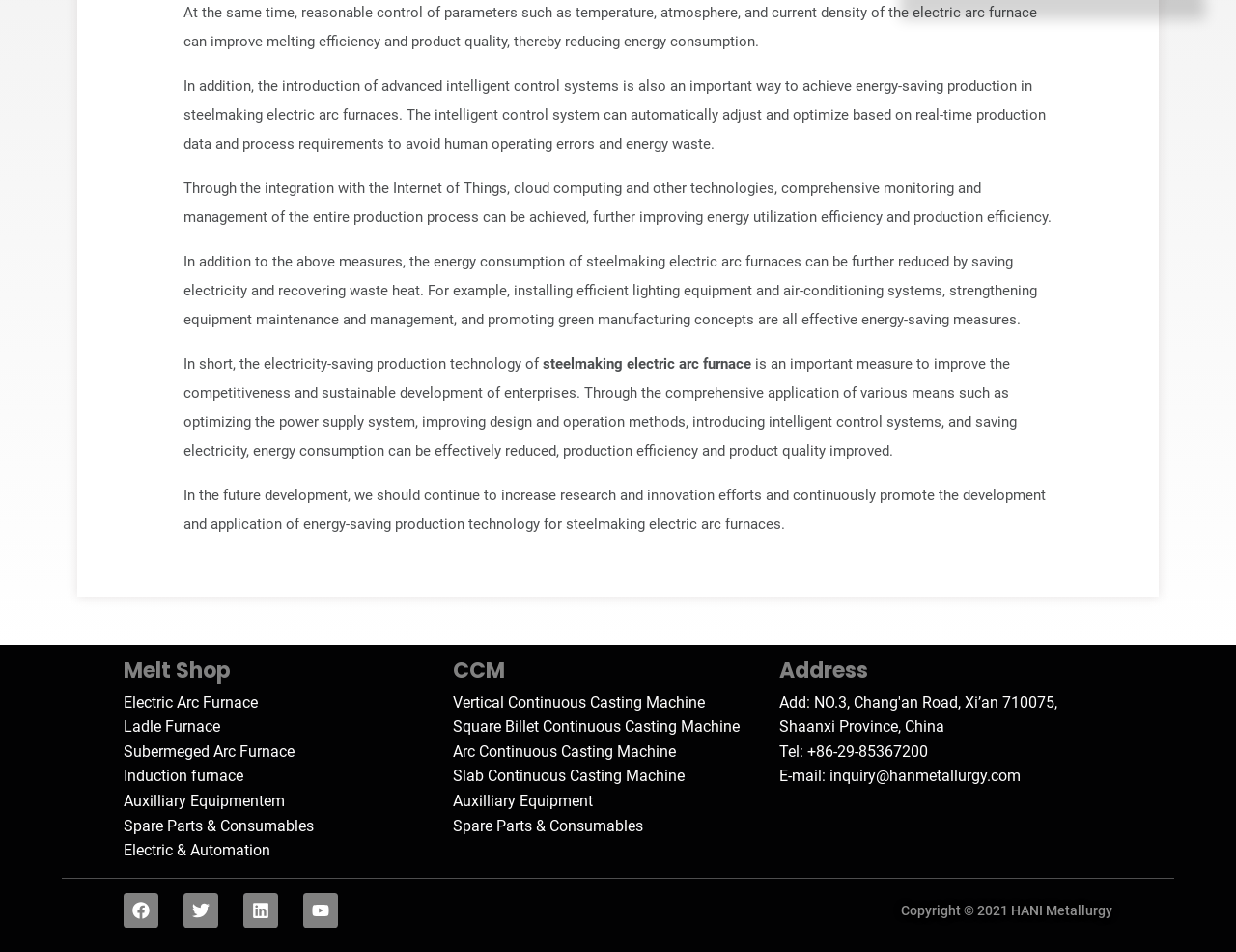Locate the bounding box coordinates of the clickable region necessary to complete the following instruction: "Contact through 'E-mail: inquiry@hanmetallurgy.com'". Provide the coordinates in the format of four float numbers between 0 and 1, i.e., [left, top, right, bottom].

[0.631, 0.803, 0.897, 0.829]